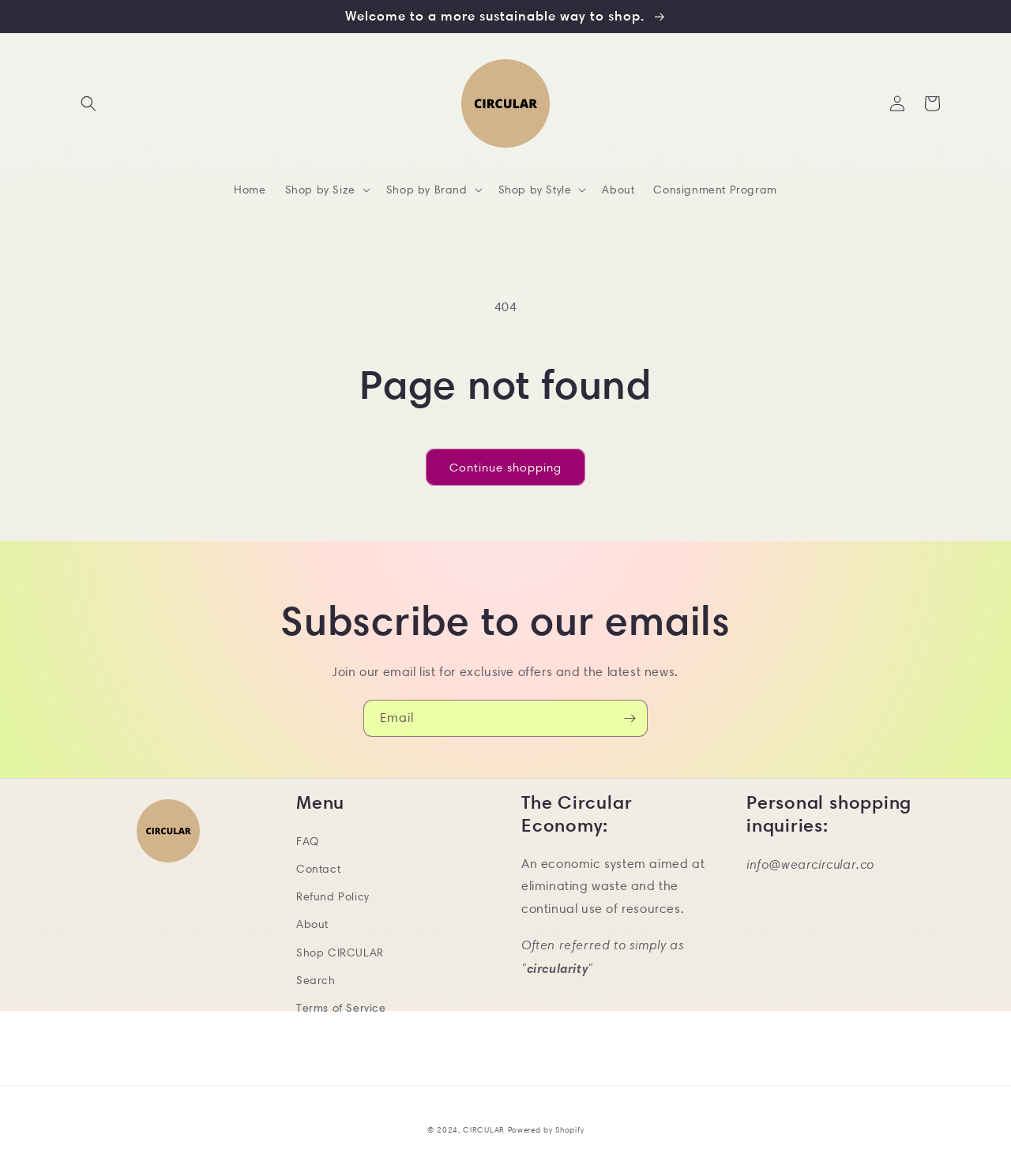Construct a comprehensive description capturing every detail on the webpage.

This webpage is a 404 error page for a website called CIRCULAR, which focuses on sustainable fashion and reducing carbon footprint. At the top of the page, there is an announcement section with a link to a more sustainable way to shop. Below this, there is a navigation menu with links to the home page, shop by size, brand, and style, as well as links to about and consignment program pages.

In the main content area, there is a large heading that reads "Page not found" and a link to continue shopping. Below this, there is a section to subscribe to the website's emails, with a brief description and a form to enter an email address and subscribe.

At the bottom of the page, there is a footer section with links to various pages, including FAQ, contact, refund policy, and terms of service. There is also a section that explains the concept of the circular economy and provides an email address for personal shopping inquiries. Finally, there is a copyright notice and a link to the website's powered by Shopify page.